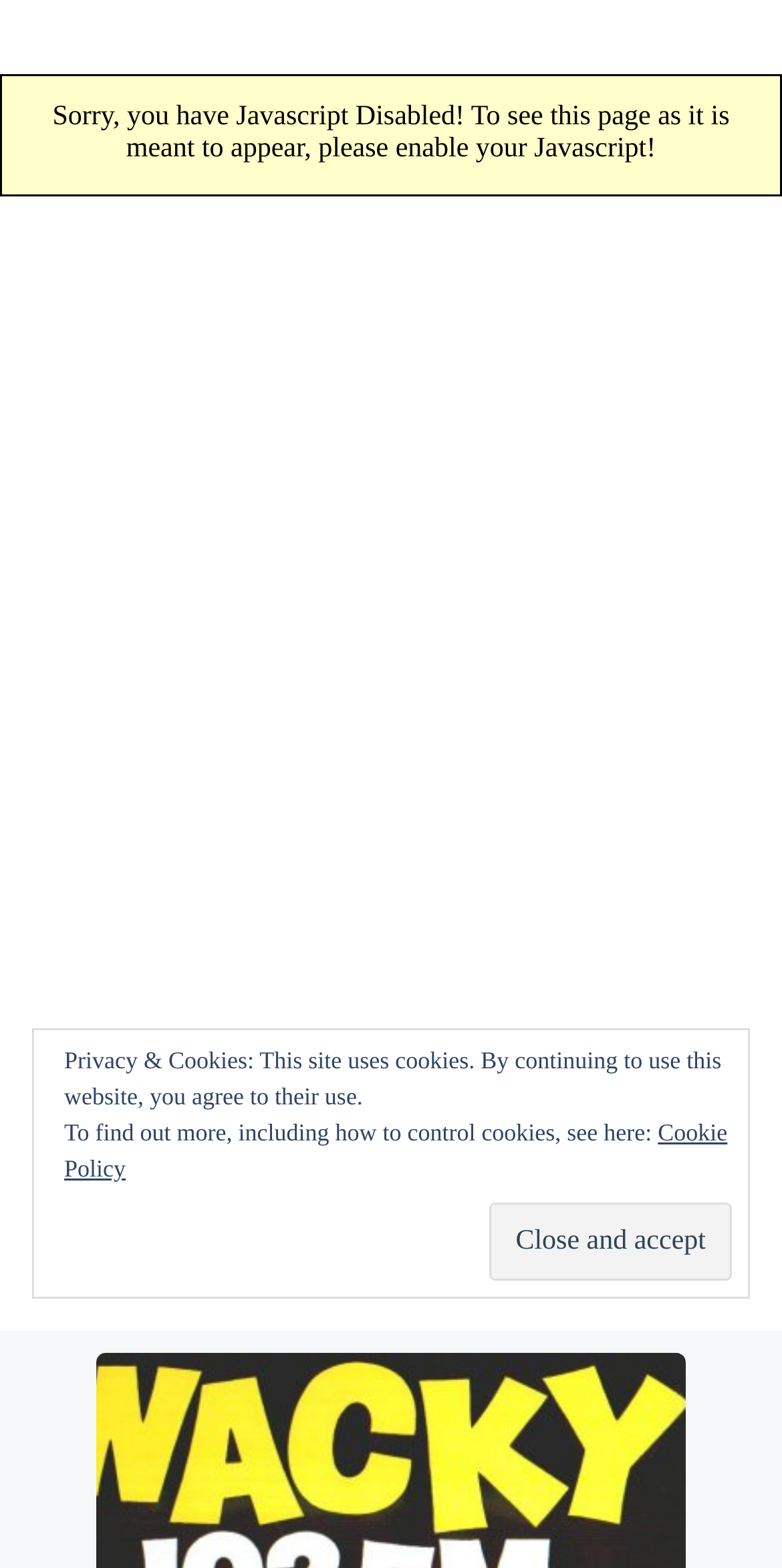Please find the bounding box coordinates of the element that must be clicked to perform the given instruction: "Log in to the website". The coordinates should be four float numbers from 0 to 1, i.e., [left, top, right, bottom].

[0.338, 0.459, 0.449, 0.482]